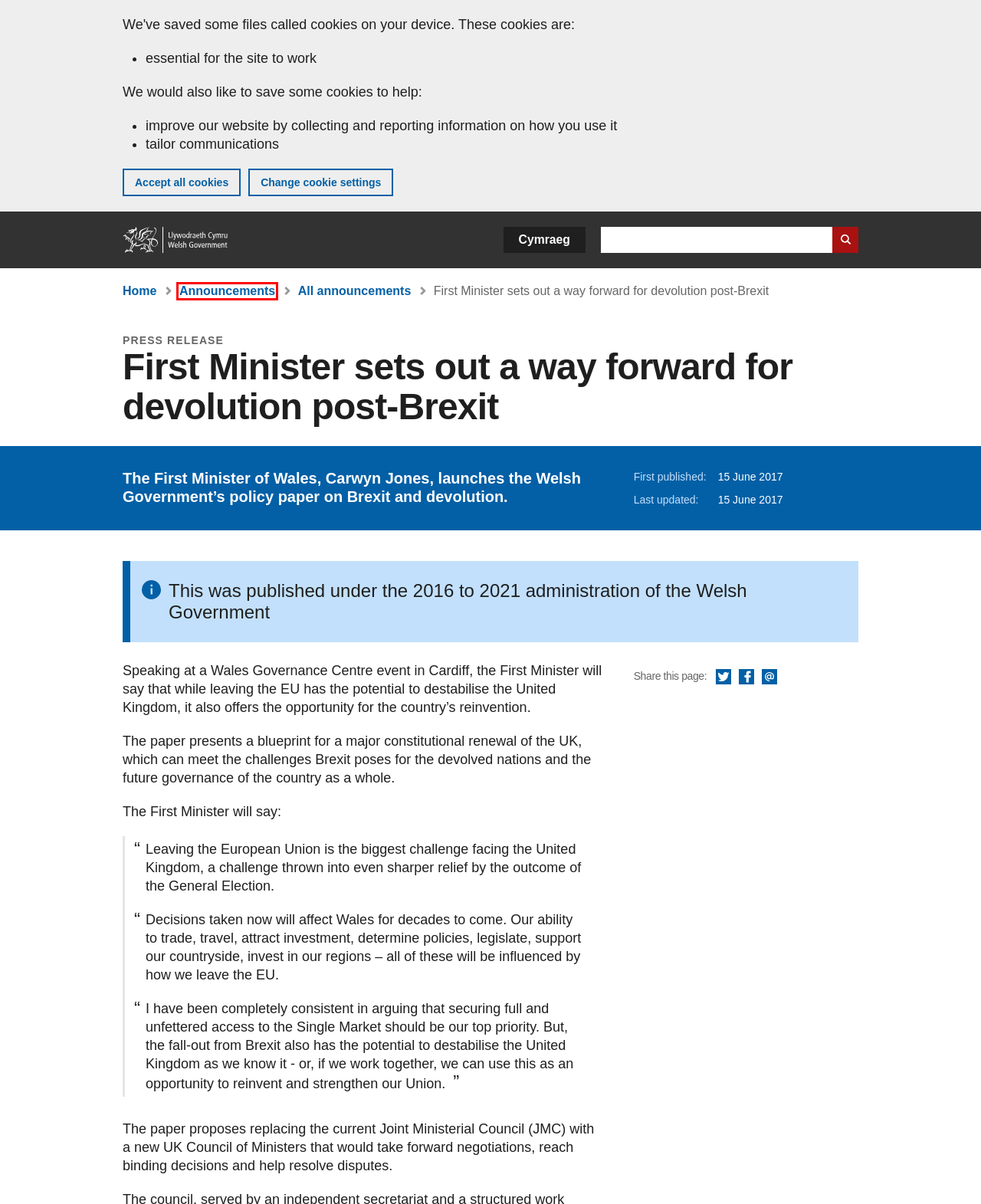A screenshot of a webpage is given, featuring a red bounding box around a UI element. Please choose the webpage description that best aligns with the new webpage after clicking the element in the bounding box. These are the descriptions:
A. Home | GOV.WALES
B. Y Prif Weinidog yn cynnig ffordd ymlaen ar gyfer datganoli ar ôl Brexit | LLYW.CYMRU
C. Terms and conditions | GOV.WALES
D. Contact us | GOV.WALES
E. Cookies | GOV.WALES
F. Welsh Government Modern Slavery Statement | GOV.WALES
G. Website privacy notice | GOV.WALES
H. Announcements | GOV.WALES

H